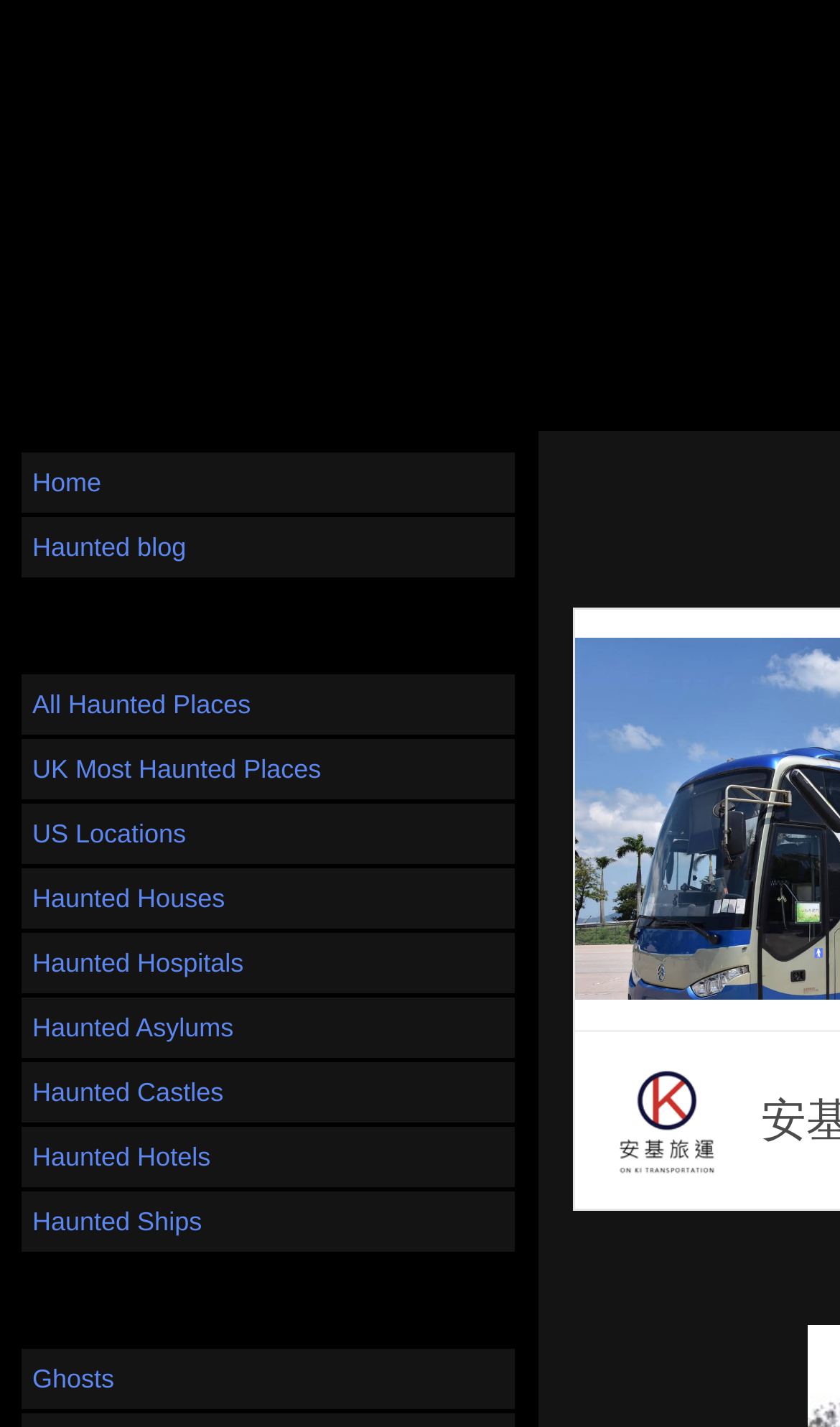Locate the bounding box coordinates of the area to click to fulfill this instruction: "learn about ghosts". The bounding box should be presented as four float numbers between 0 and 1, in the order [left, top, right, bottom].

[0.026, 0.945, 0.613, 0.987]